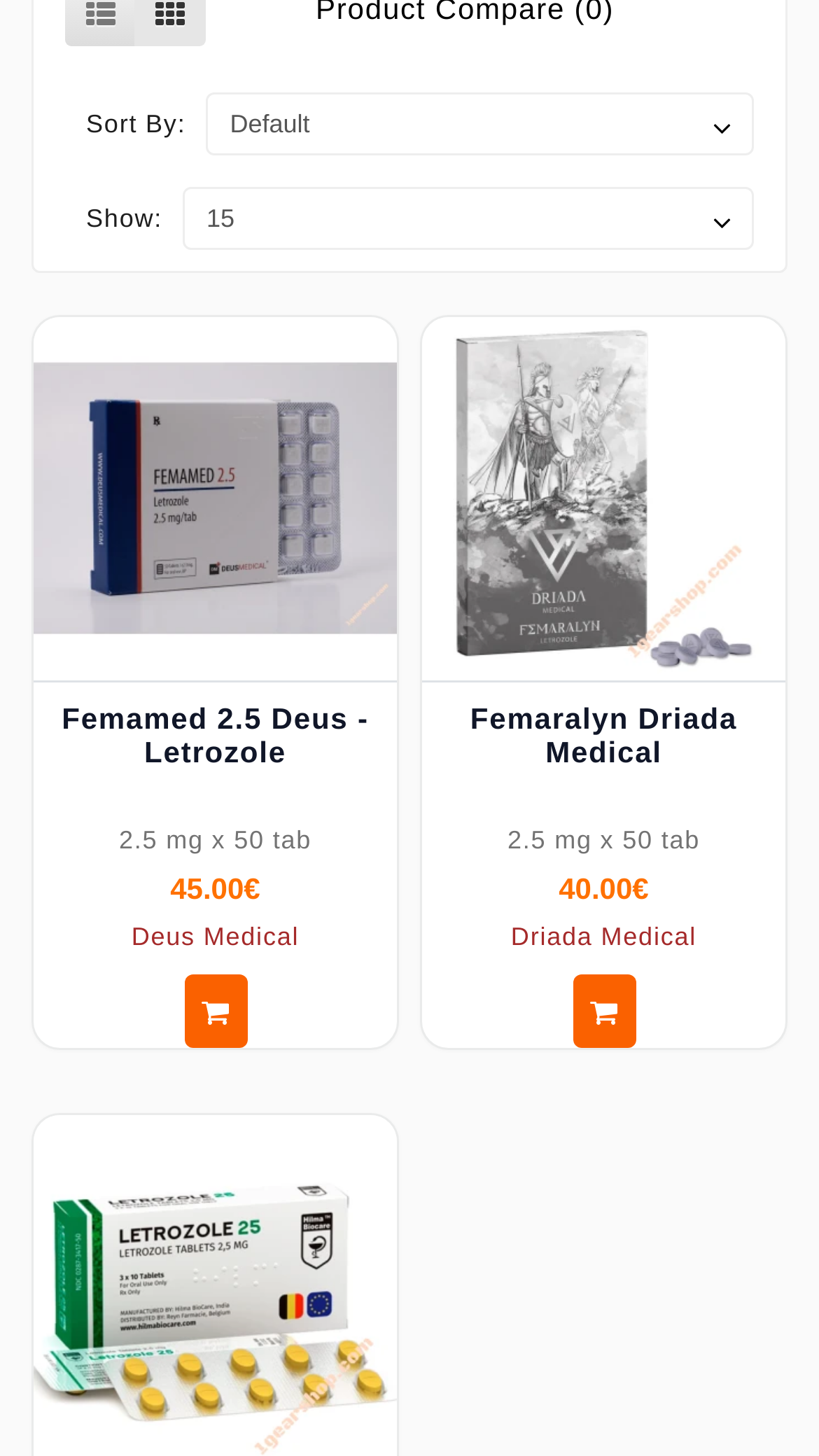Identify the bounding box for the UI element that is described as follows: "Add to Cart".

[0.699, 0.67, 0.776, 0.72]